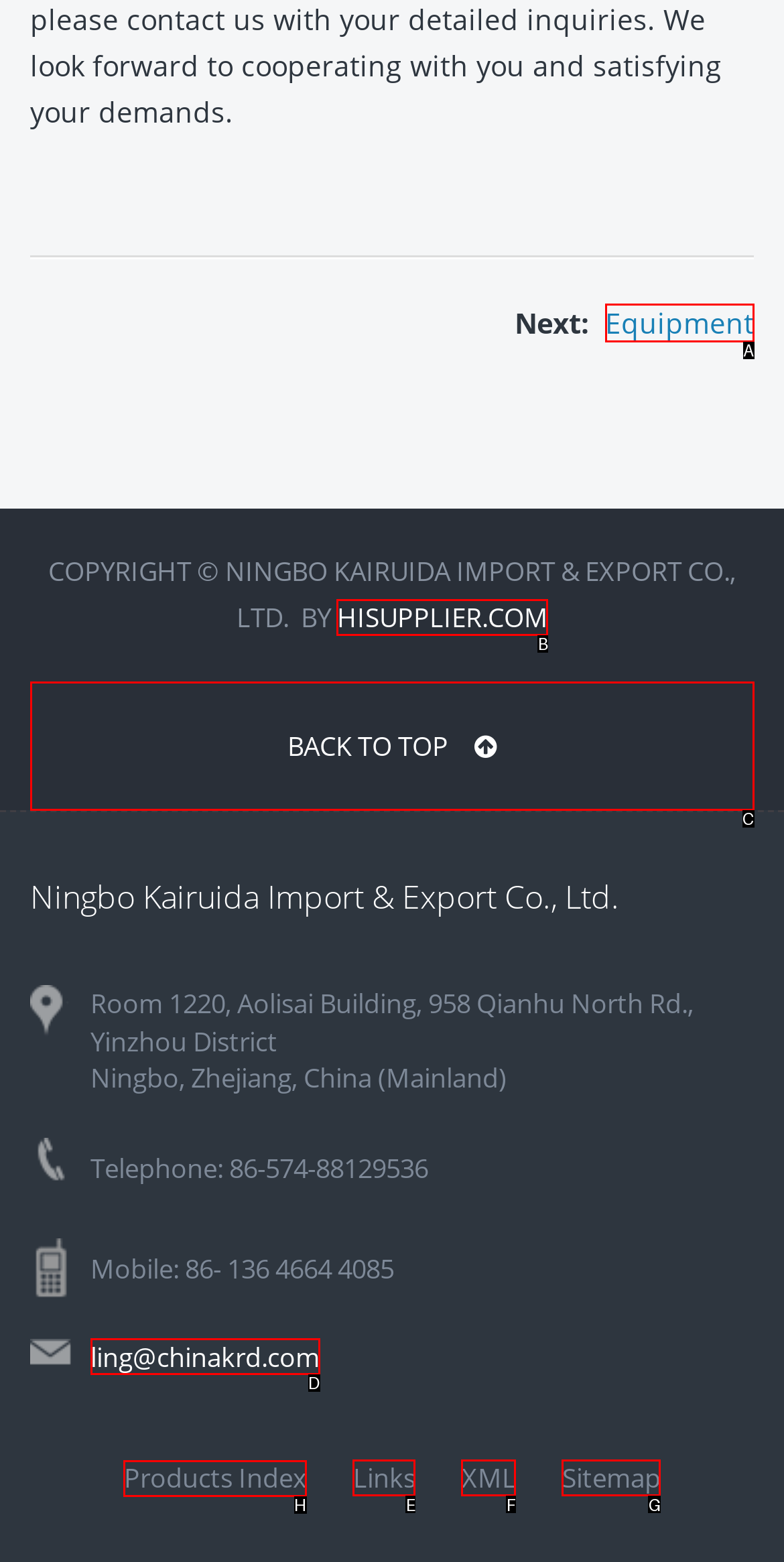Point out the HTML element I should click to achieve the following task: Browse Products Index Provide the letter of the selected option from the choices.

H